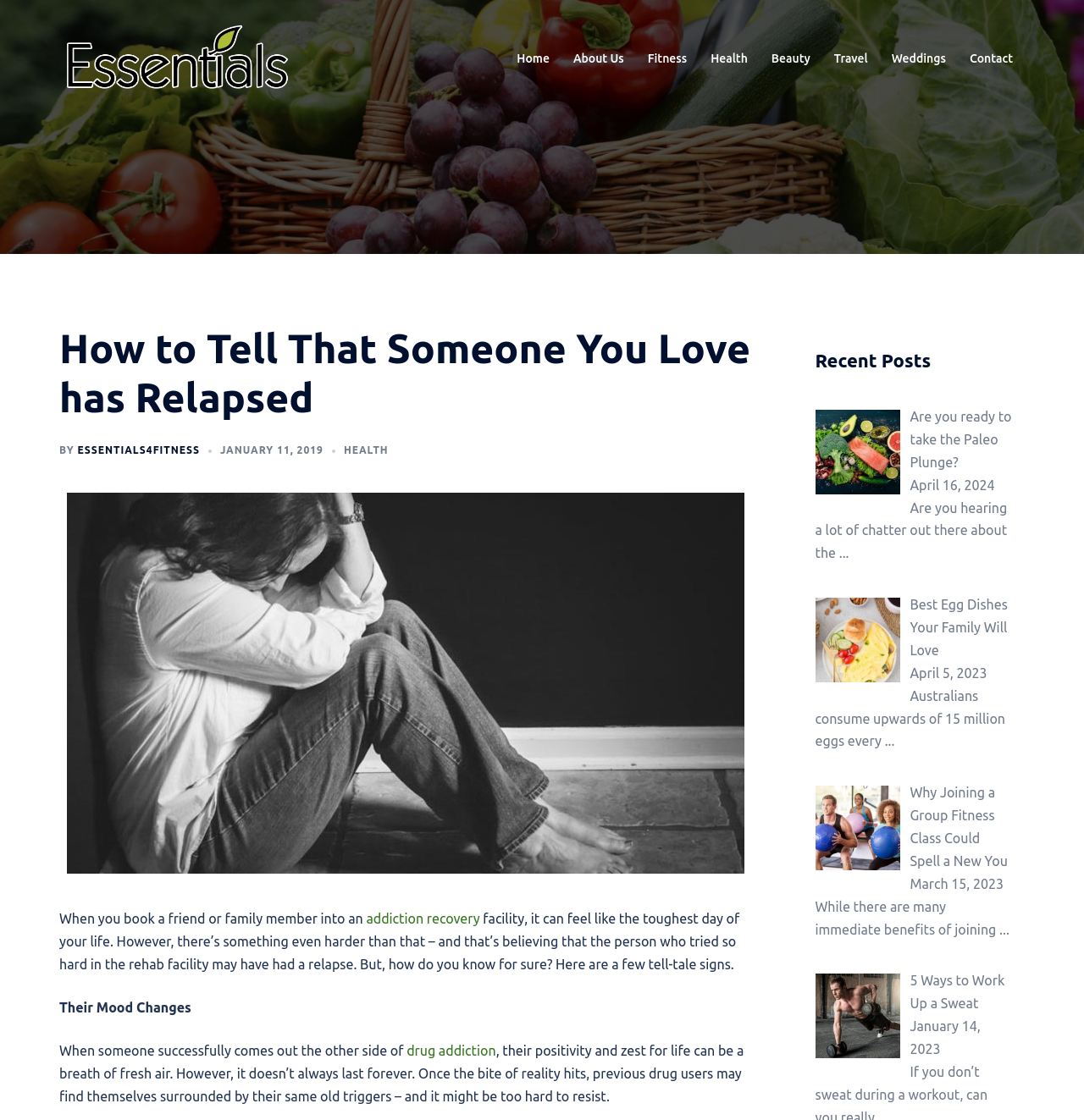What is the category of the article?
Answer the question with as much detail as possible.

The category of the article is Health, which is indicated by the link 'HEALTH' below the heading of the article.